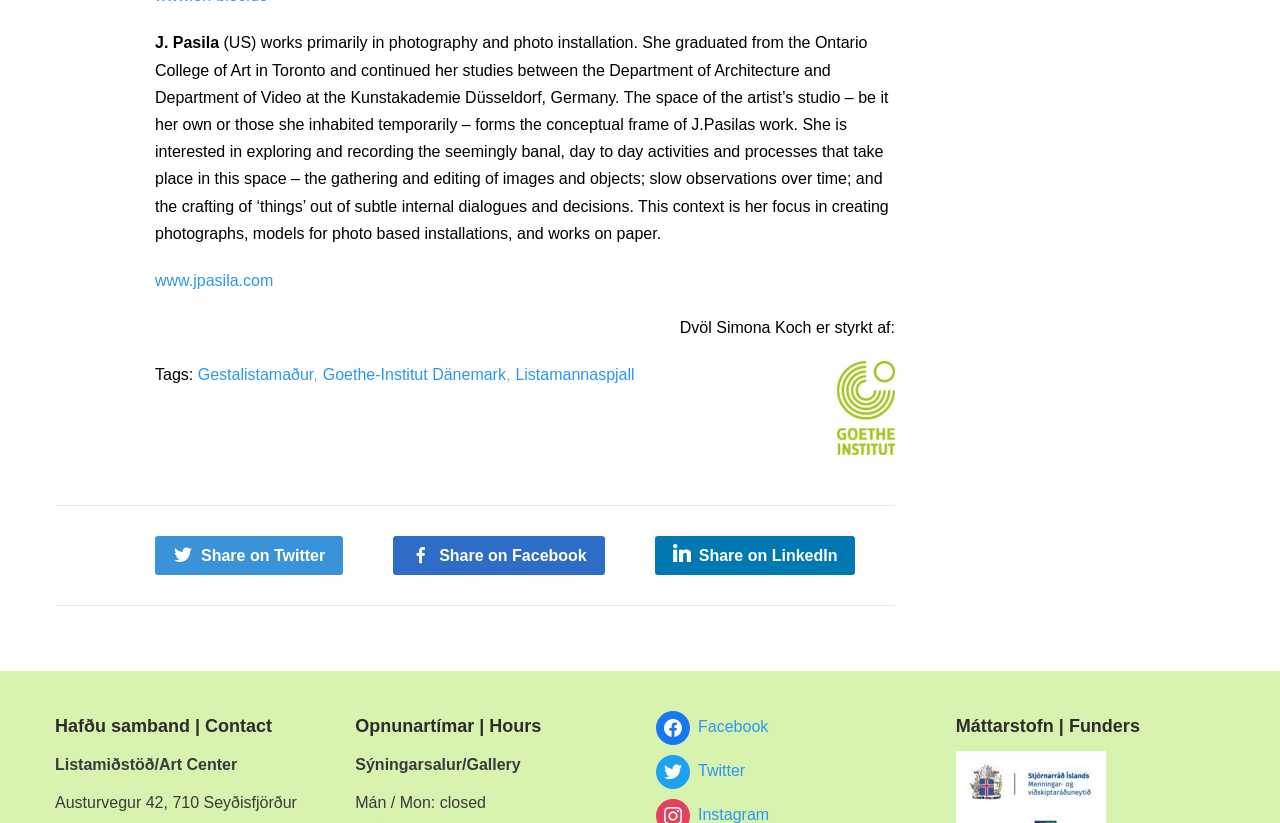Can you provide the bounding box coordinates for the element that should be clicked to implement the instruction: "View contact information"?

[0.043, 0.864, 0.253, 0.901]